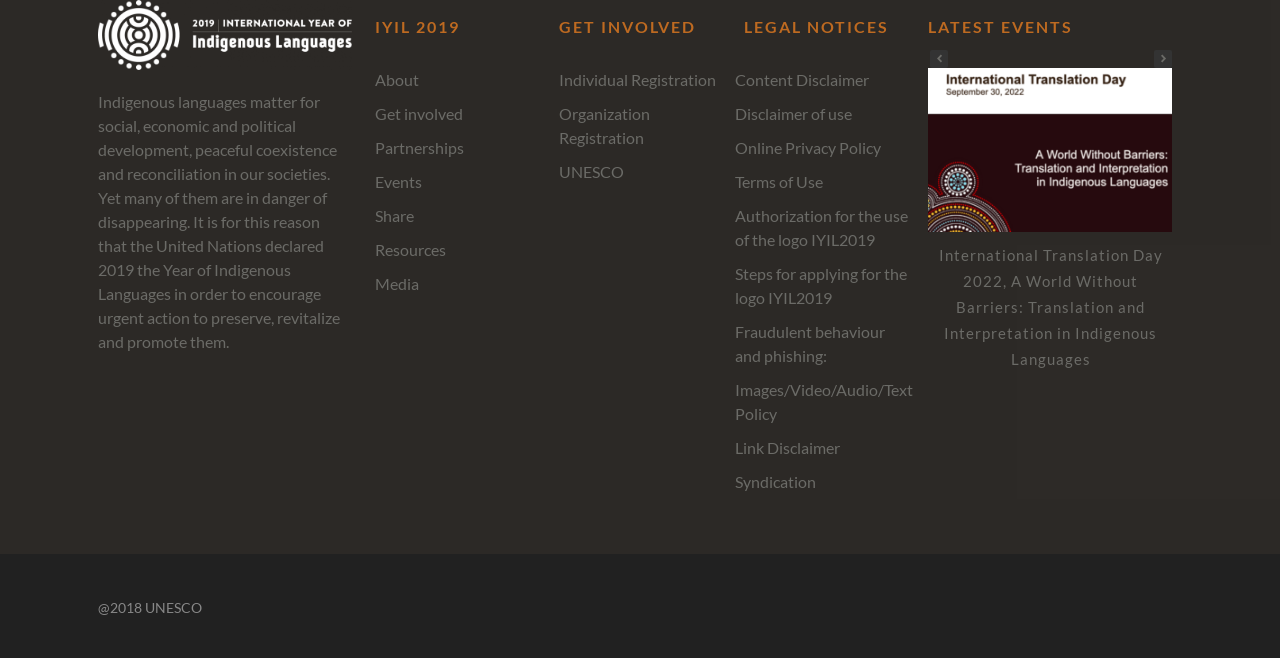Provide your answer to the question using just one word or phrase: What is the theme of this webpage?

Indigenous languages